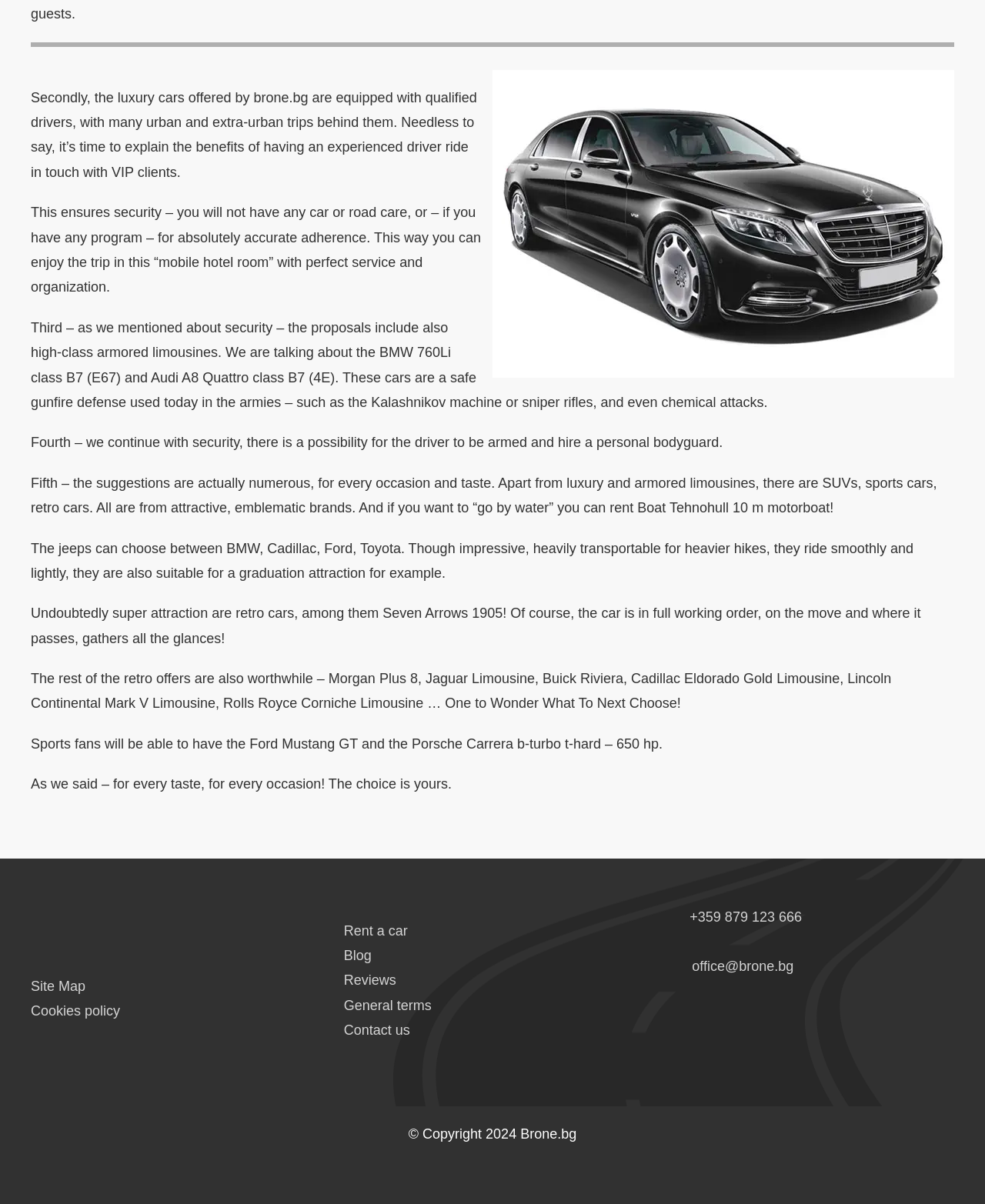Identify the bounding box coordinates of the clickable region required to complete the instruction: "Click the 'Reviews' link". The coordinates should be given as four float numbers within the range of 0 and 1, i.e., [left, top, right, bottom].

[0.349, 0.808, 0.402, 0.821]